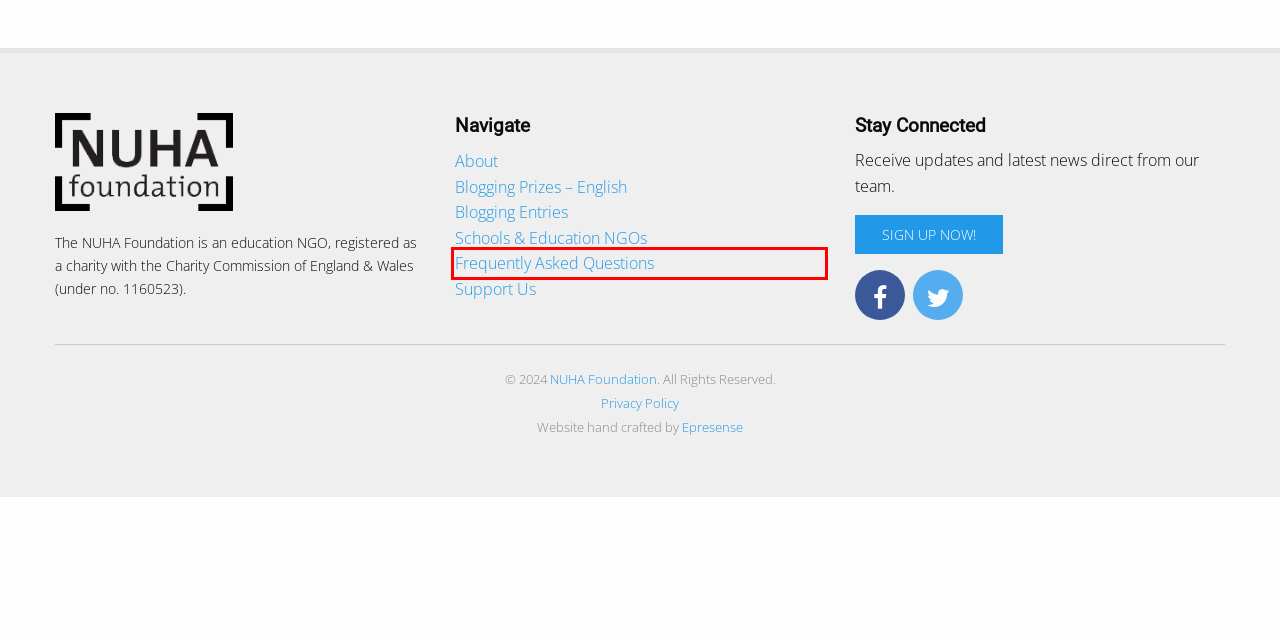Consider the screenshot of a webpage with a red bounding box around an element. Select the webpage description that best corresponds to the new page after clicking the element inside the red bounding box. Here are the candidates:
A. Frequently Asked Questions | NUHA Foundation
B. Subscribe to our Newsletter | NUHA Foundation
C. Profiles of Schools & Education NGOs | NUHA Foundation
D. Support Us | NUHA Foundation
E. Blogging Prize Entries | NUHA Foundation
F. About | NUHA Foundation
G. NUHA Foundation
H. Schools and Education NGOs | NUHA Foundation

A